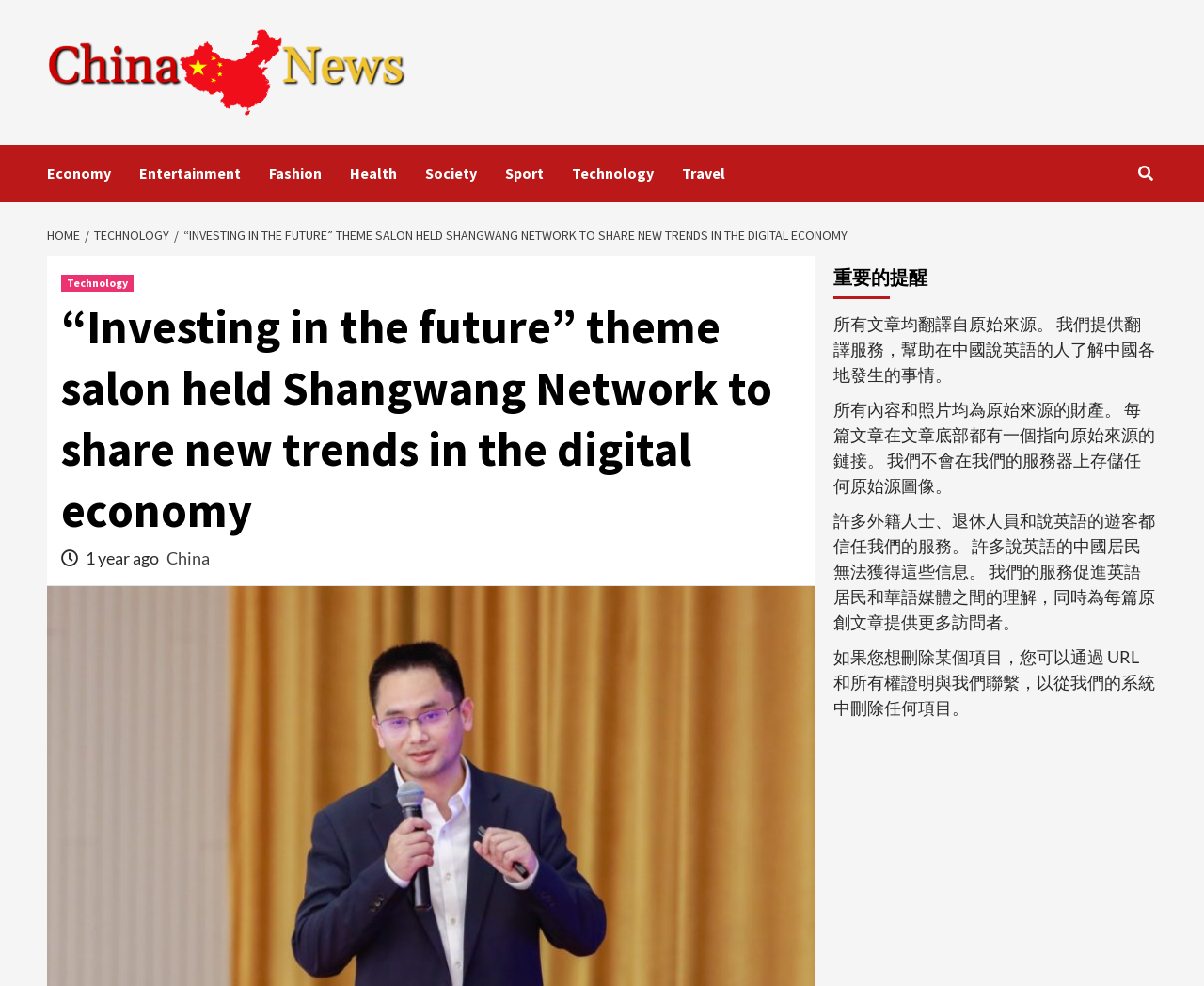Pinpoint the bounding box coordinates of the clickable element to carry out the following instruction: "Go to the 'HOME' page."

[0.039, 0.23, 0.07, 0.247]